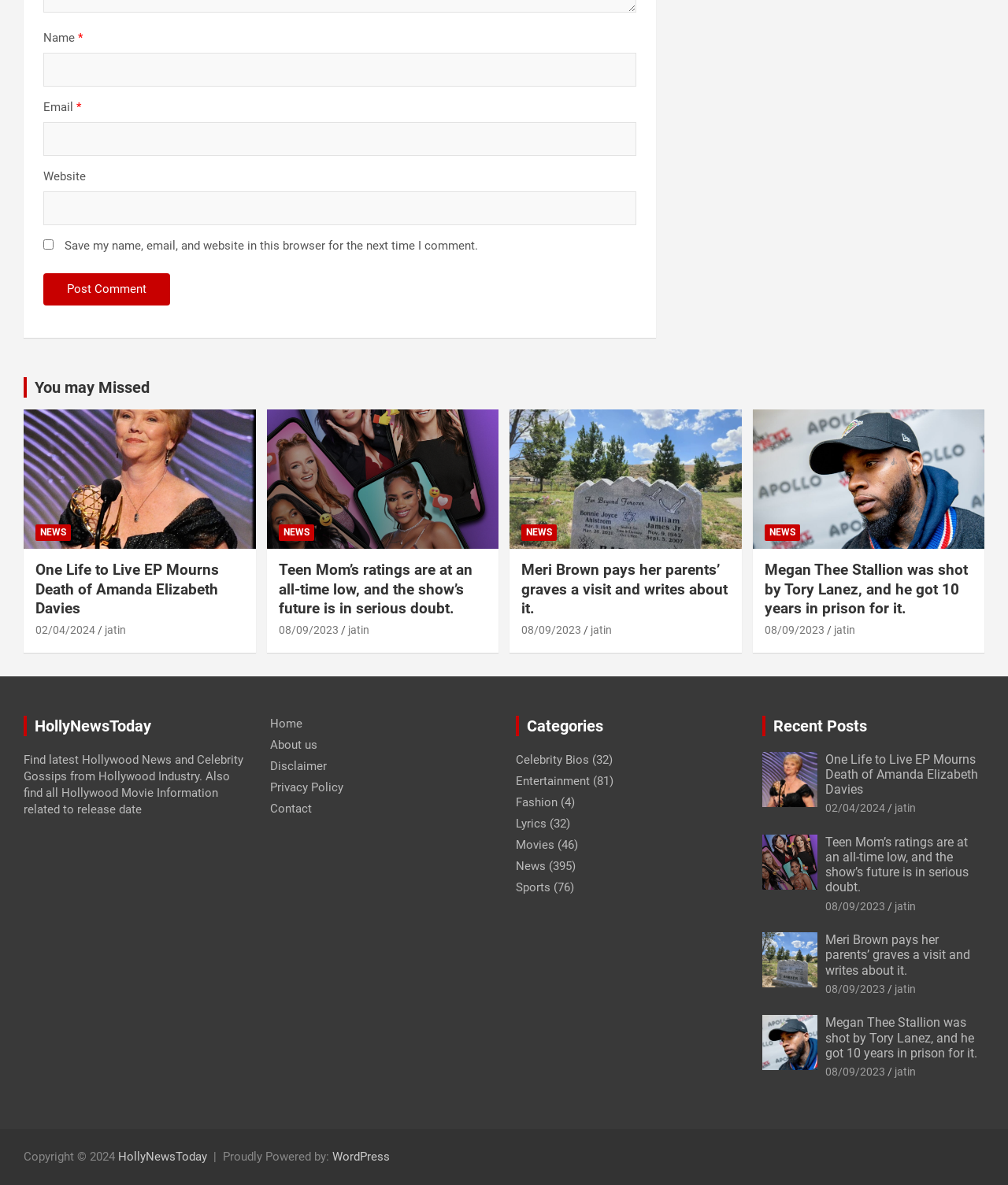Identify the bounding box coordinates of the element that should be clicked to fulfill this task: "Click on the 'Post Comment' button". The coordinates should be provided as four float numbers between 0 and 1, i.e., [left, top, right, bottom].

[0.043, 0.231, 0.169, 0.258]